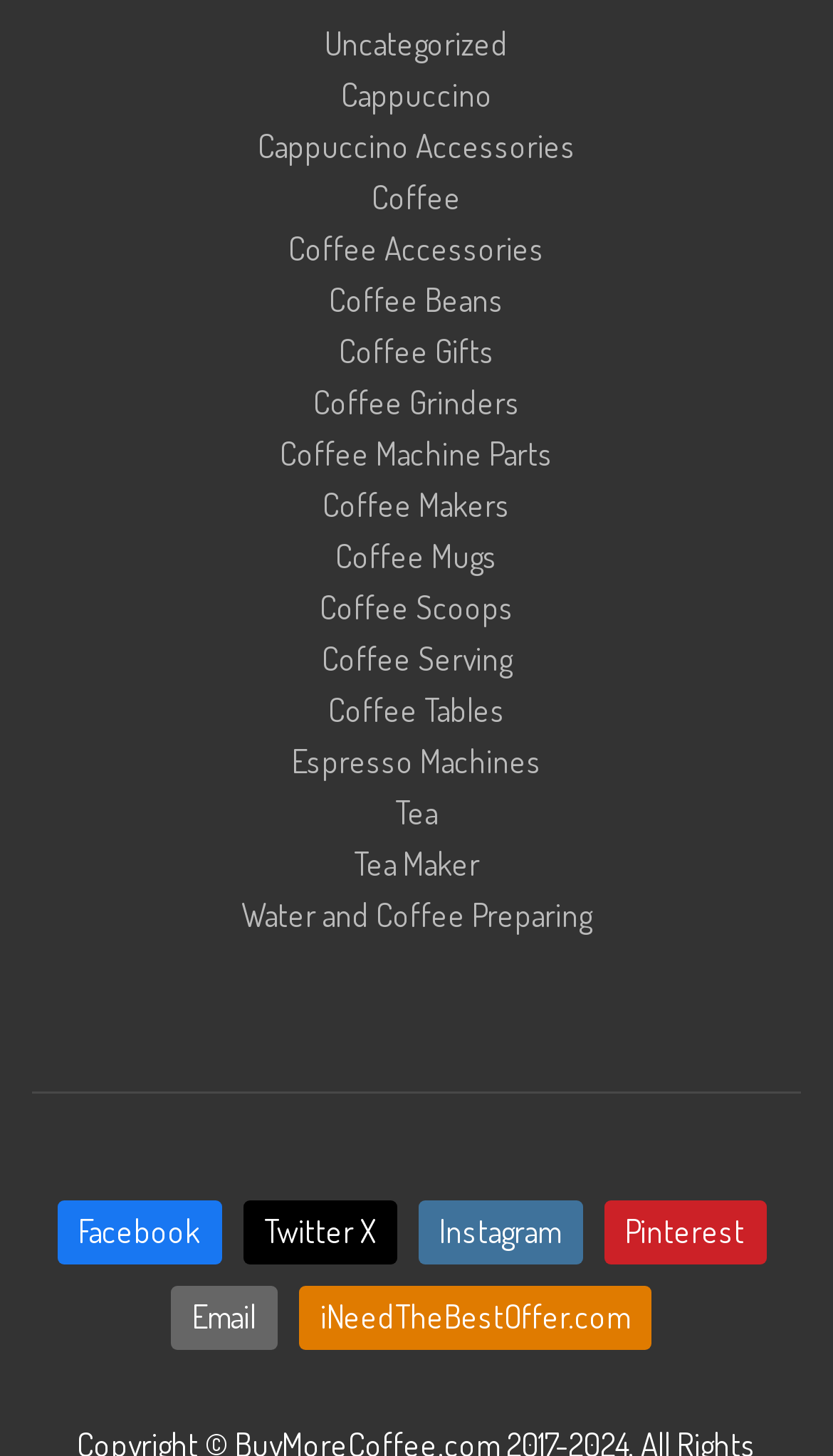Find the bounding box coordinates for the UI element that matches this description: "Uncategorized".

[0.39, 0.016, 0.61, 0.045]